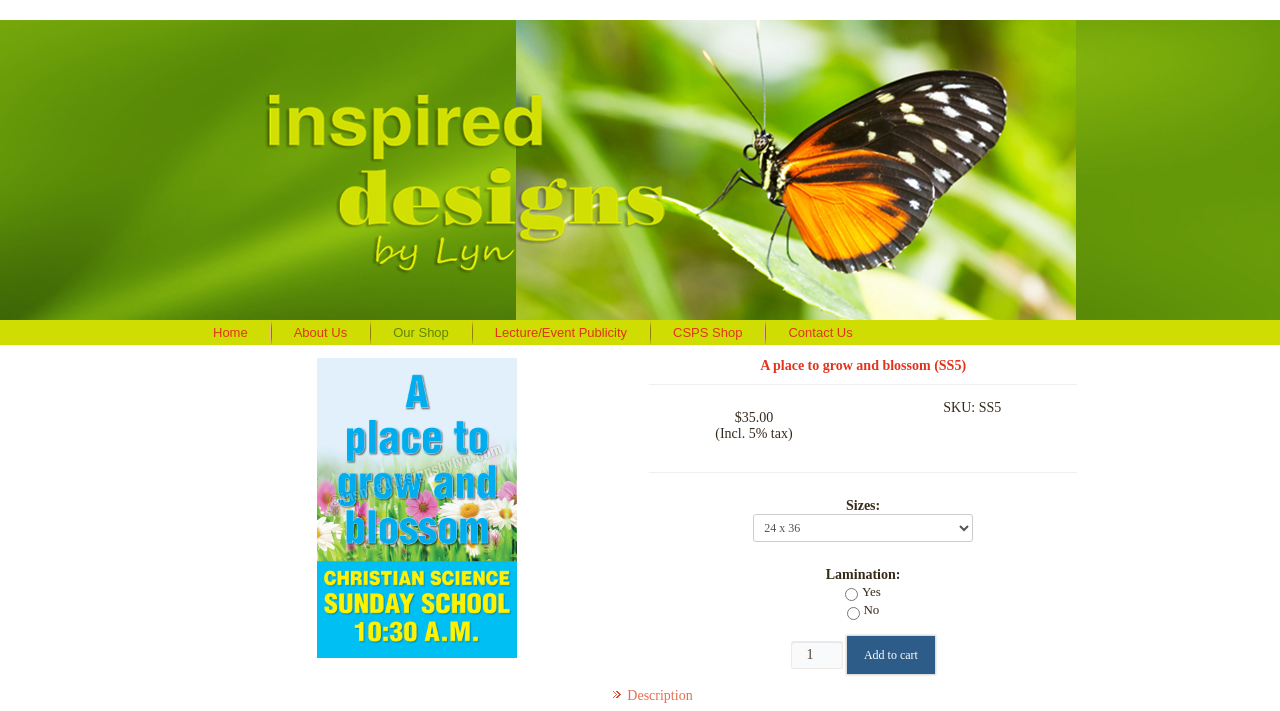Locate the bounding box coordinates of the element that should be clicked to fulfill the instruction: "Click on image to enlarge".

[0.248, 0.504, 0.404, 0.925]